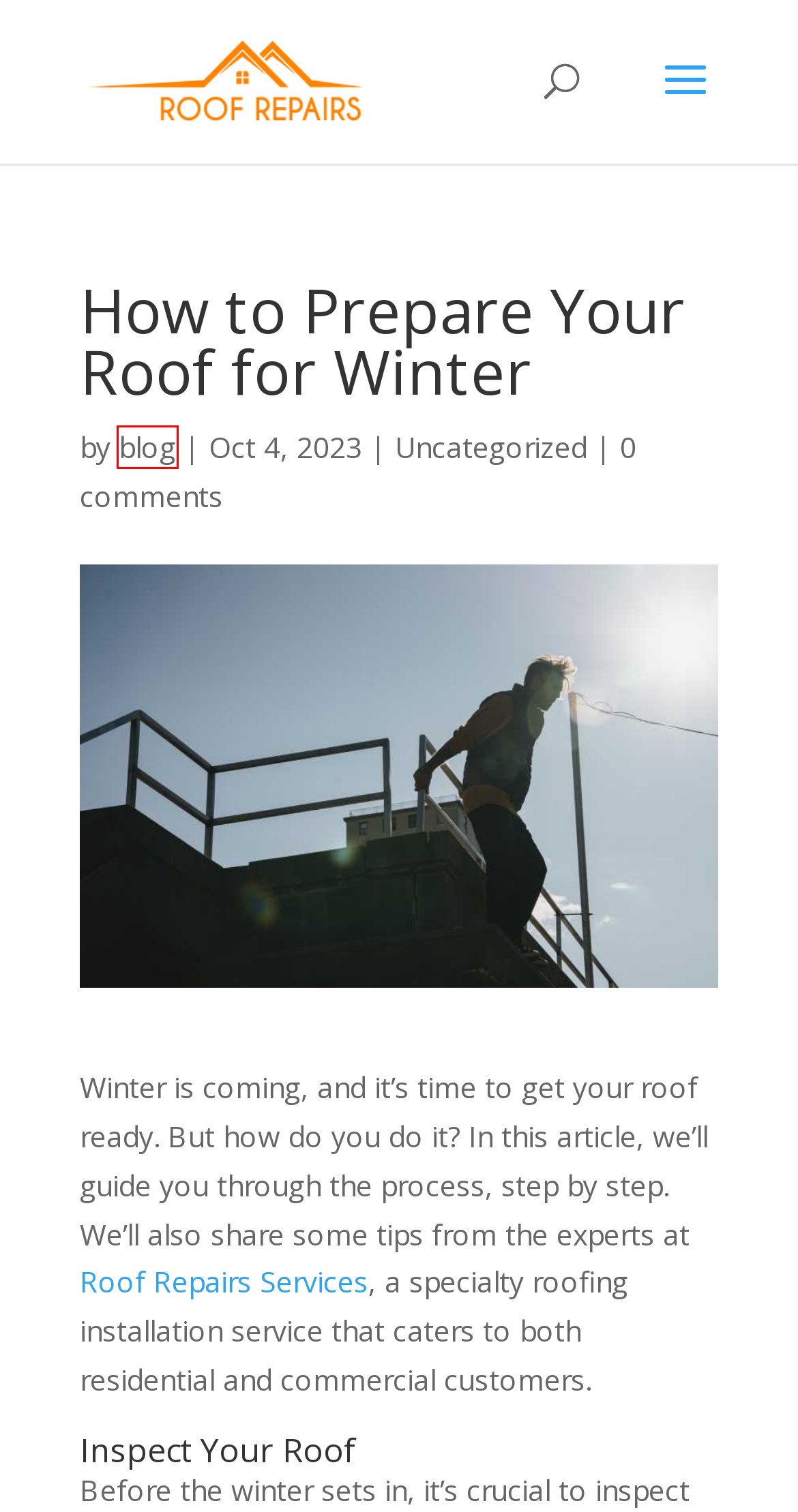Observe the screenshot of a webpage with a red bounding box highlighting an element. Choose the webpage description that accurately reflects the new page after the element within the bounding box is clicked. Here are the candidates:
A. Contact Us - Roof Repairs
B. Roof Repairs - Roof Repairs
C. Uncategorized - Roof Repairs
D. blog - Roof Repairs
E. How to Deal with Roof Damage from Tornadoes - Roof Repairs
F. Technology - Roof Repairs
G. Landmark Remodeling - Roof Repairs
H. Category 4 - Roof Repairs

D